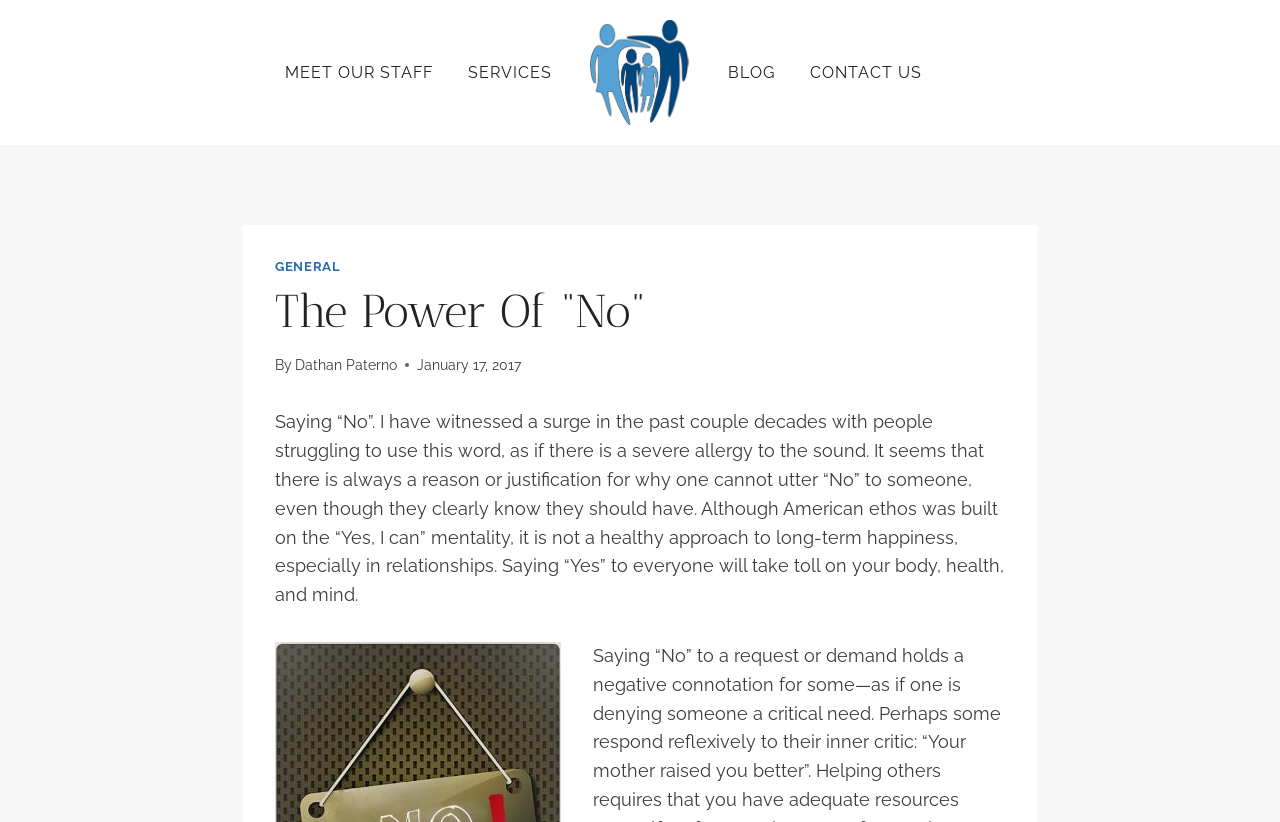Determine which piece of text is the heading of the webpage and provide it.

The Power Of “No”